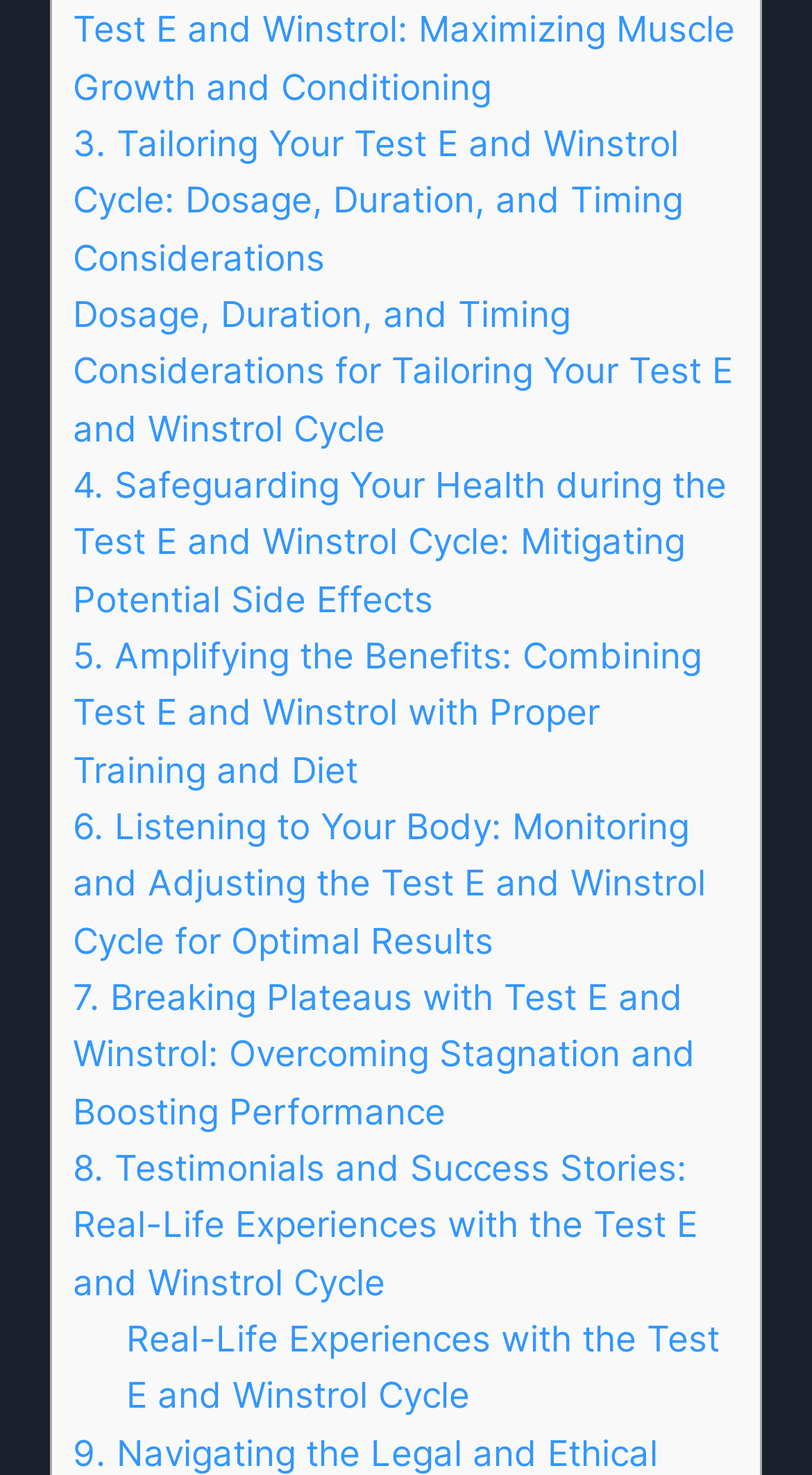What is the common theme among the links?
Based on the image, answer the question with as much detail as possible.

By examining the titles of the links, I can see that they all relate to the use of Test E and Winstrol Cycle, with various aspects such as dosage, duration, and timing considerations, as well as mitigating potential side effects and amplifying benefits. This suggests that the common theme among the links is the use of Test E and Winstrol Cycle.